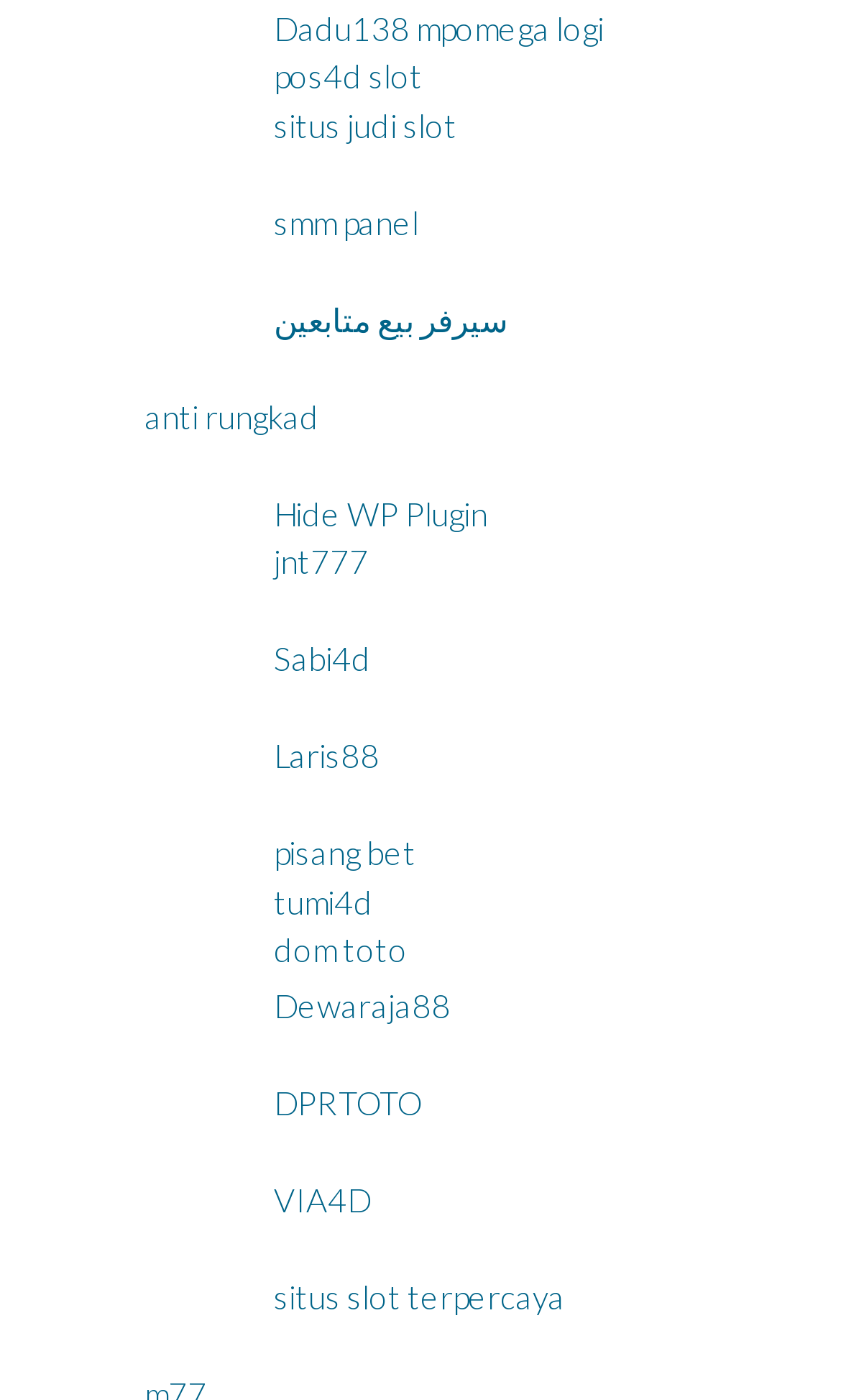Given the element description, predict the bounding box coordinates in the format (top-left x, top-left y, bottom-right x, bottom-right y). Make sure all values are between 0 and 1. Here is the element description: VIA4D

[0.326, 0.842, 0.441, 0.87]